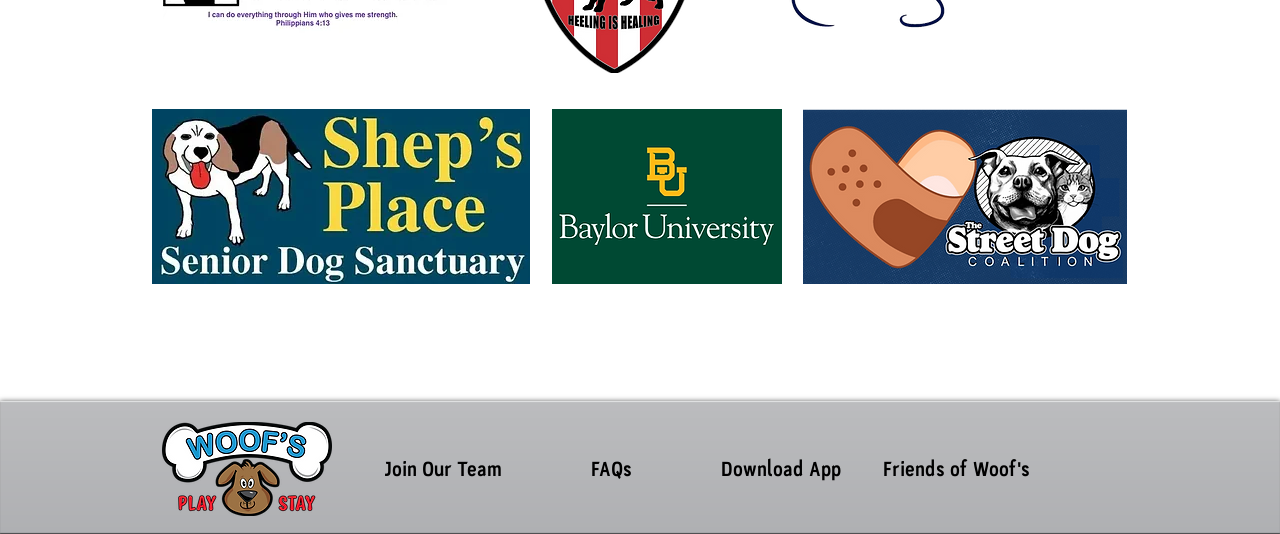Find the bounding box of the web element that fits this description: "Download App".

[0.555, 0.841, 0.665, 0.914]